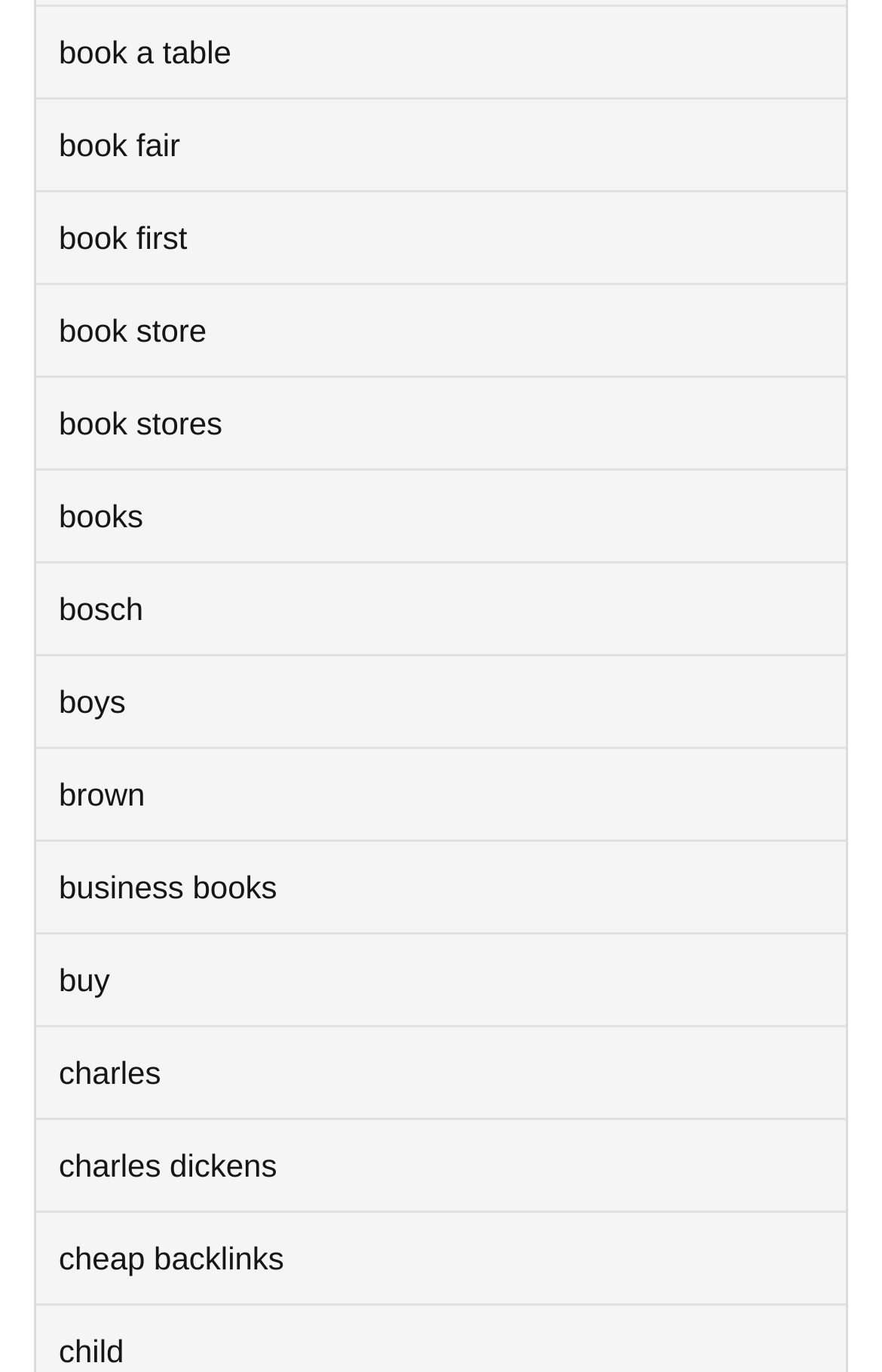Determine the bounding box coordinates of the clickable region to carry out the instruction: "buy something".

[0.067, 0.701, 0.125, 0.727]